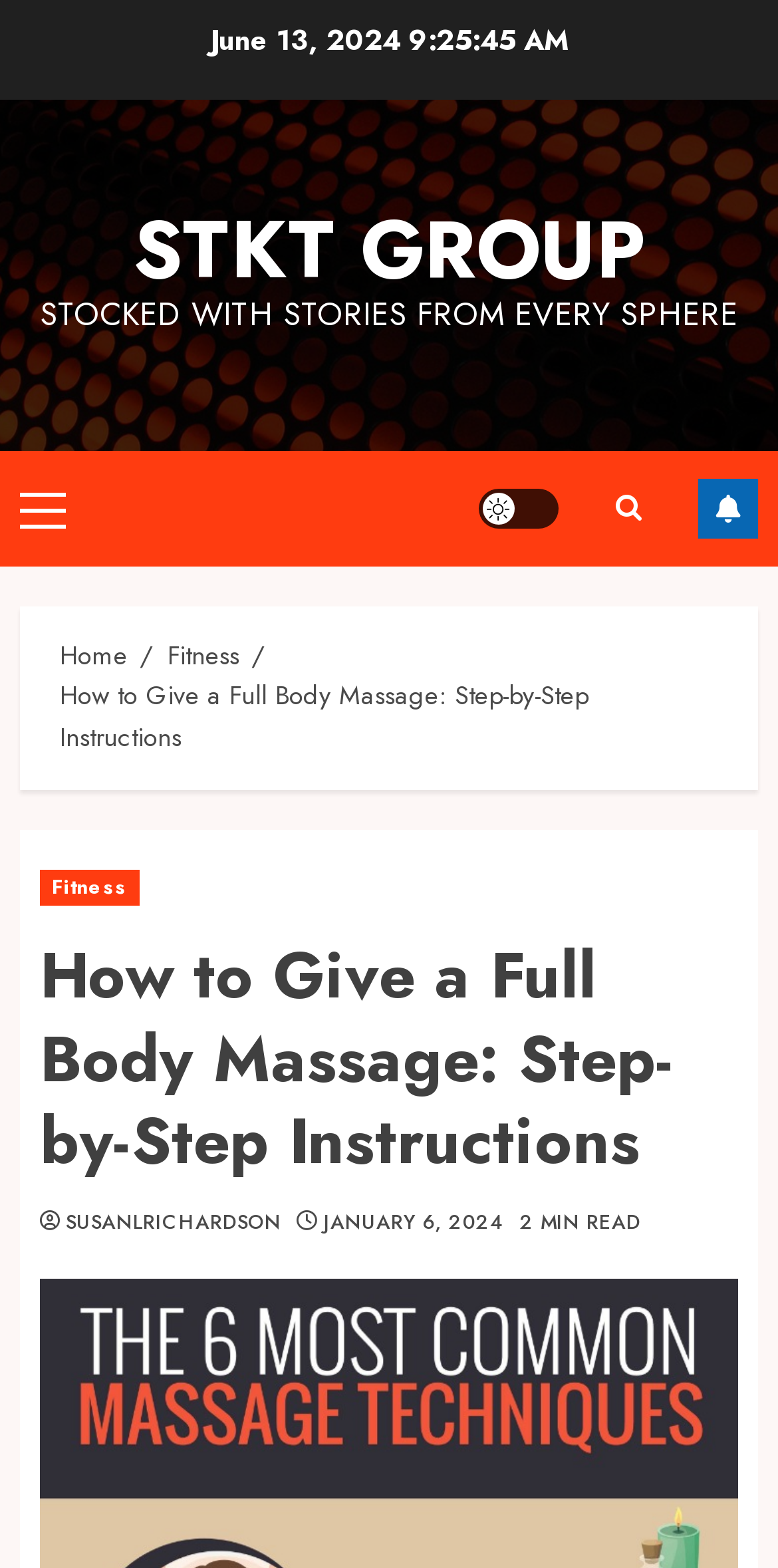What is the date of the article?
Please respond to the question with as much detail as possible.

I found the date of the article by looking at the text 'JANUARY 6, 2024' which is located below the article title and above the '2 MIN READ' text.